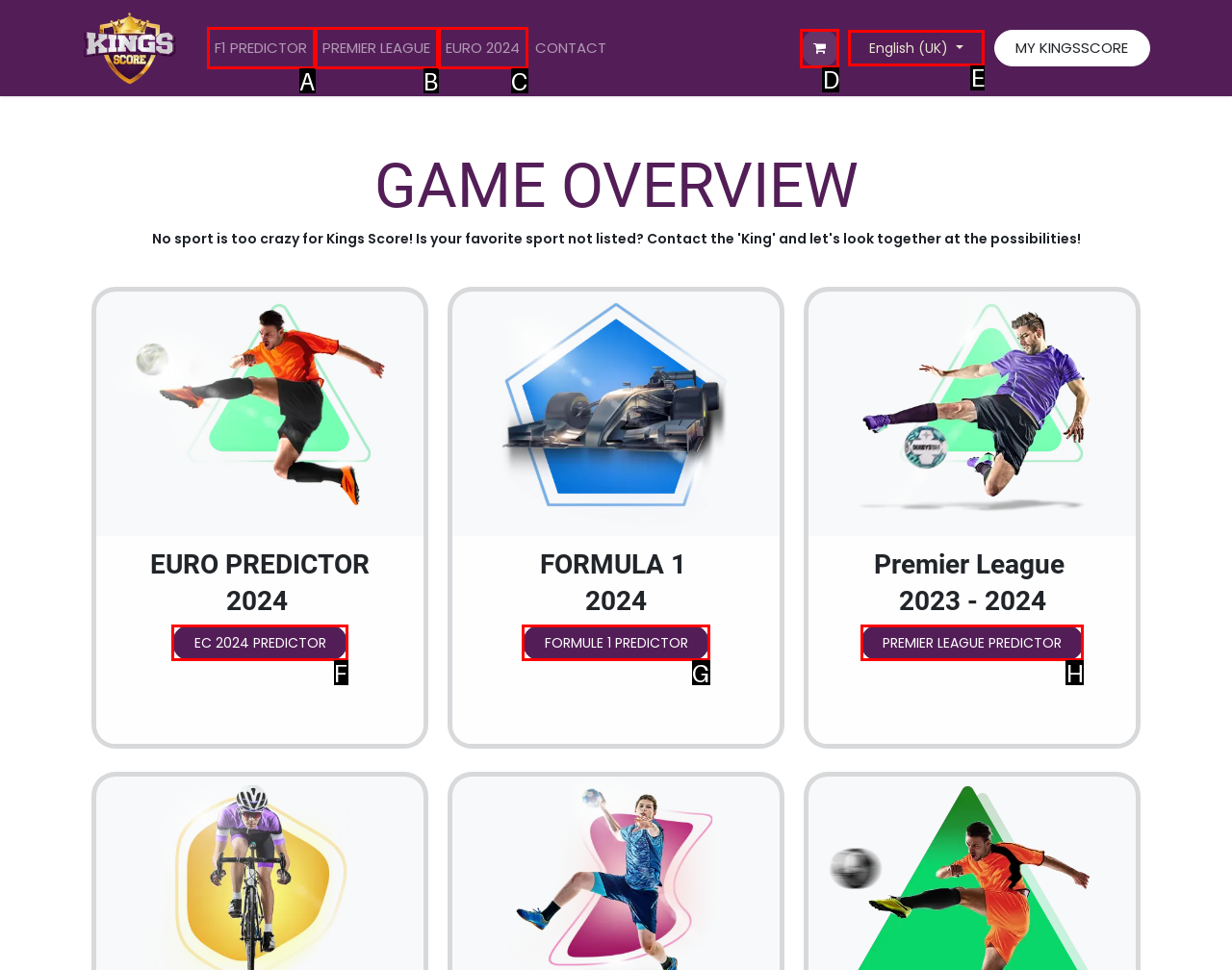Select the HTML element that matches the description: PREMIER LEAGUE. Provide the letter of the chosen option as your answer.

B